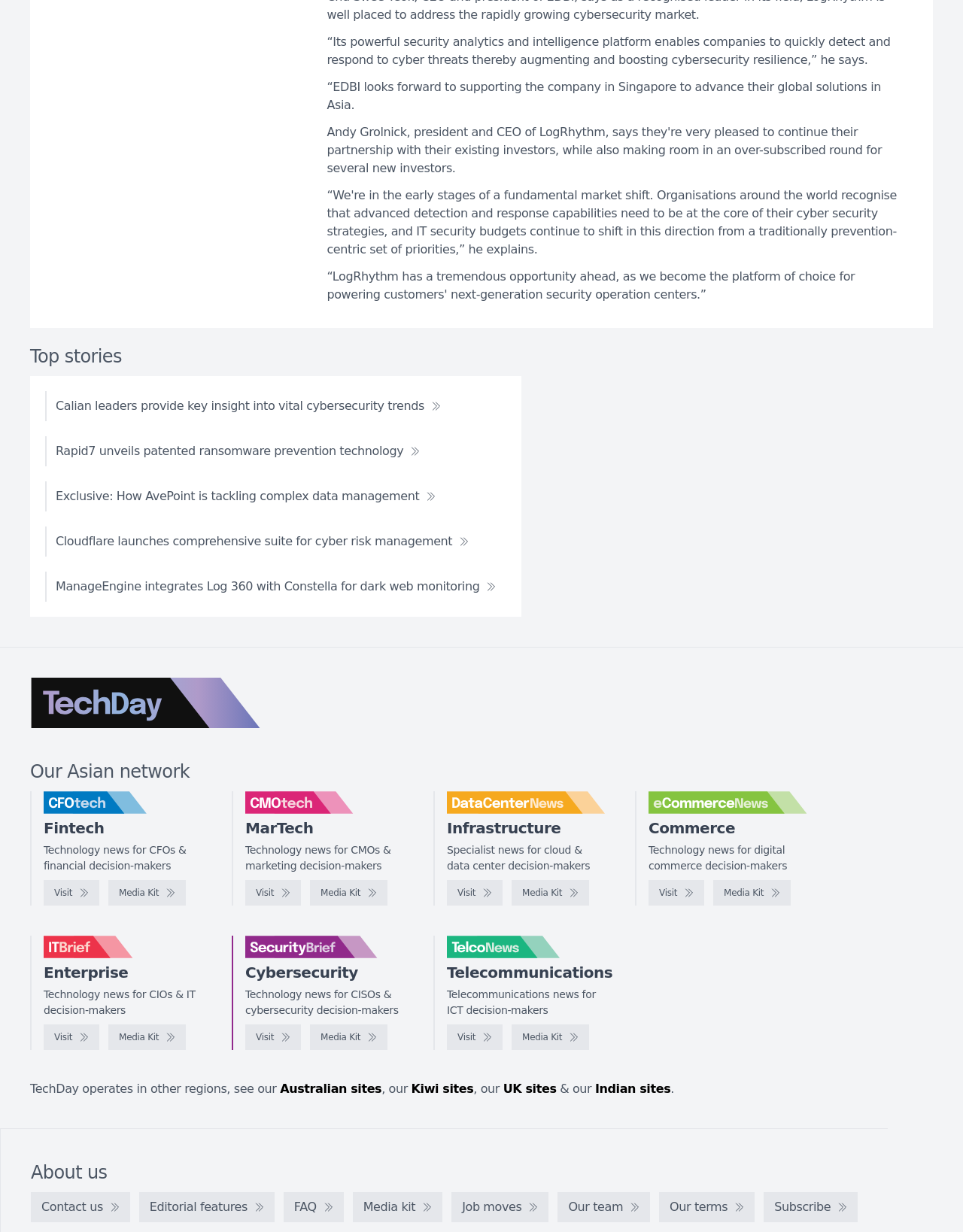Identify the bounding box coordinates of the clickable region necessary to fulfill the following instruction: "Click the Next button". The bounding box coordinates should be four float numbers between 0 and 1, i.e., [left, top, right, bottom].

None